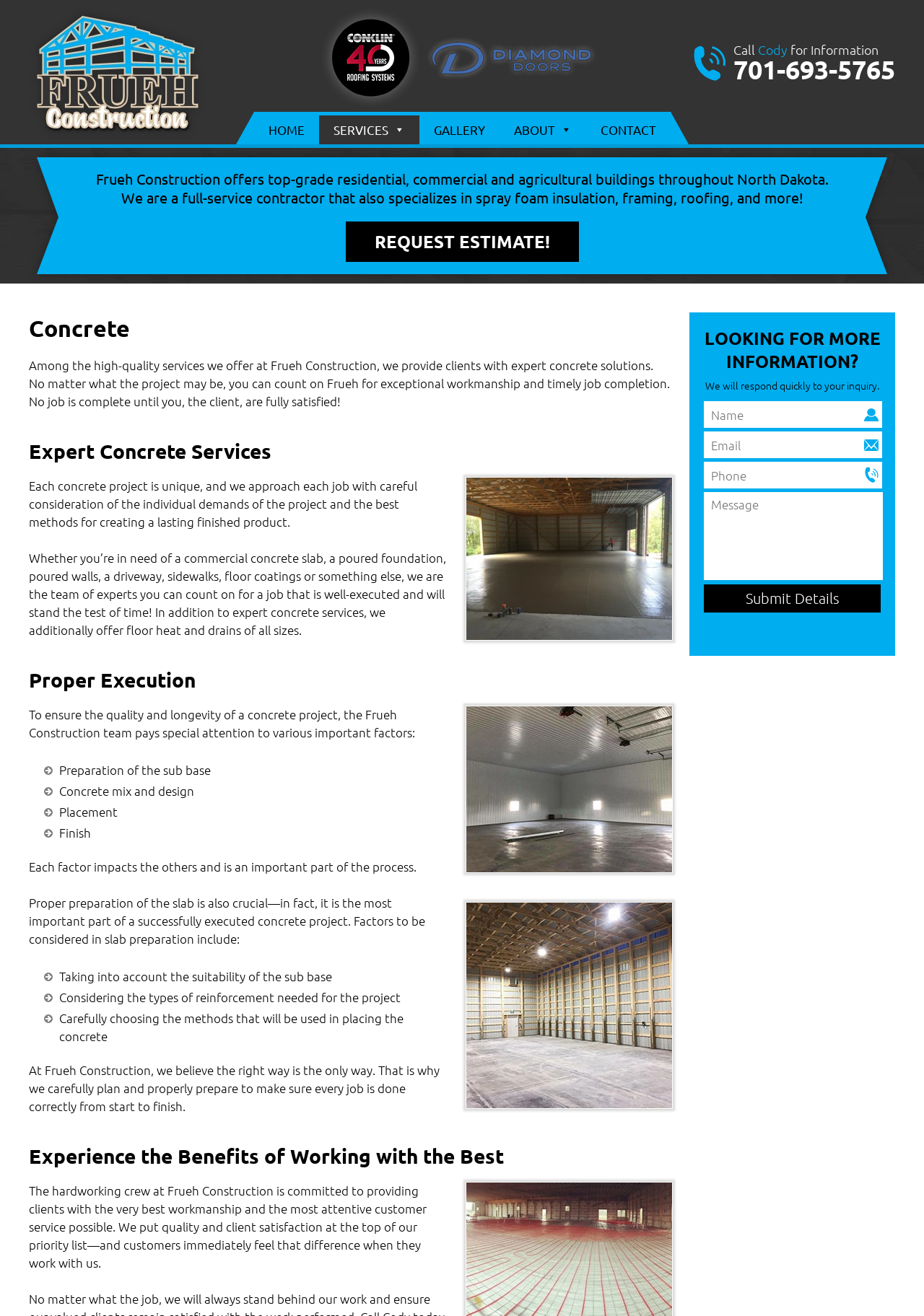Provide the bounding box coordinates in the format (top-left x, top-left y, bottom-right x, bottom-right y). All values are floating point numbers between 0 and 1. Determine the bounding box coordinate of the UI element described as: About

[0.54, 0.088, 0.634, 0.11]